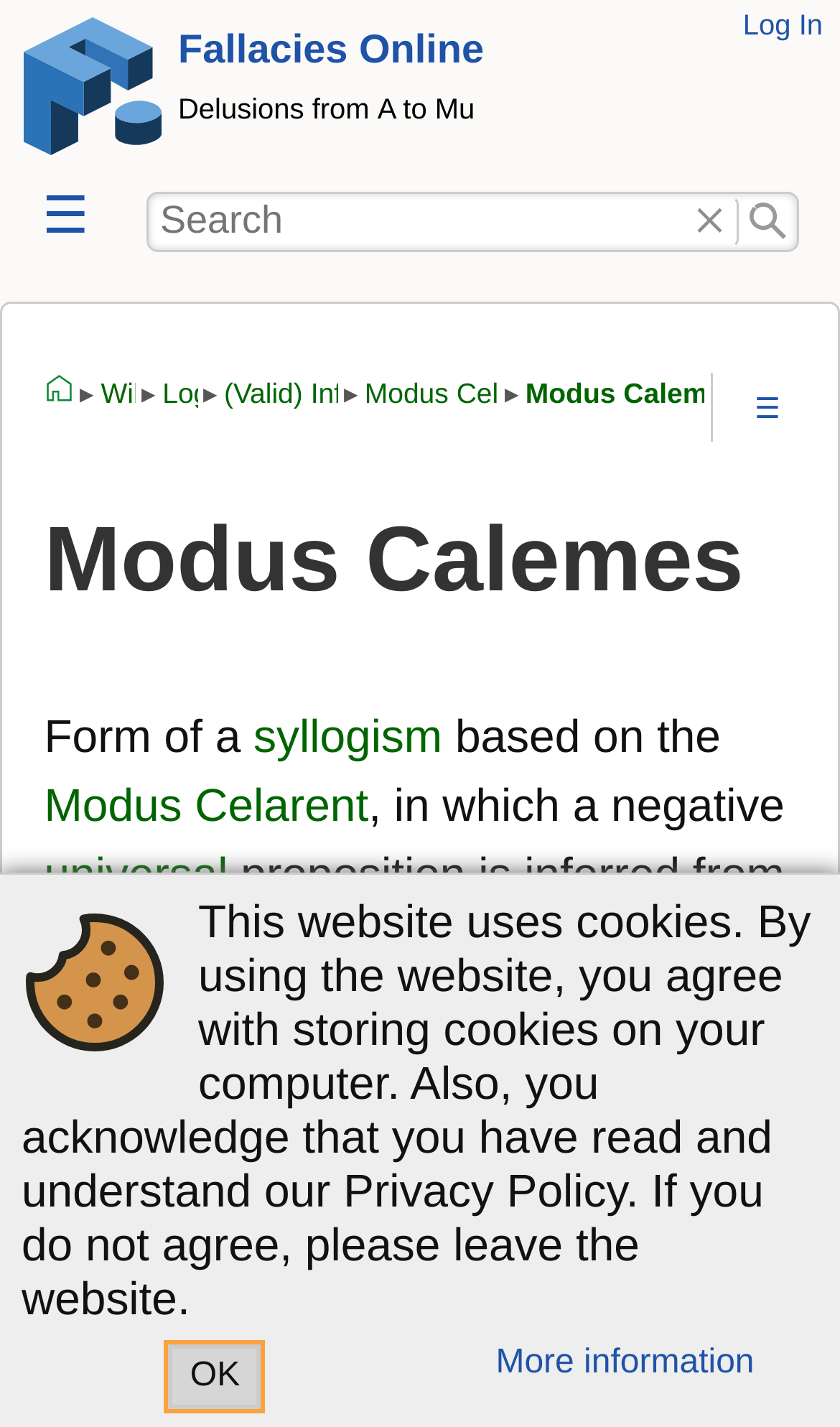Please locate the bounding box coordinates of the element that should be clicked to achieve the given instruction: "Learn about Modus Celarent".

[0.434, 0.264, 0.669, 0.286]